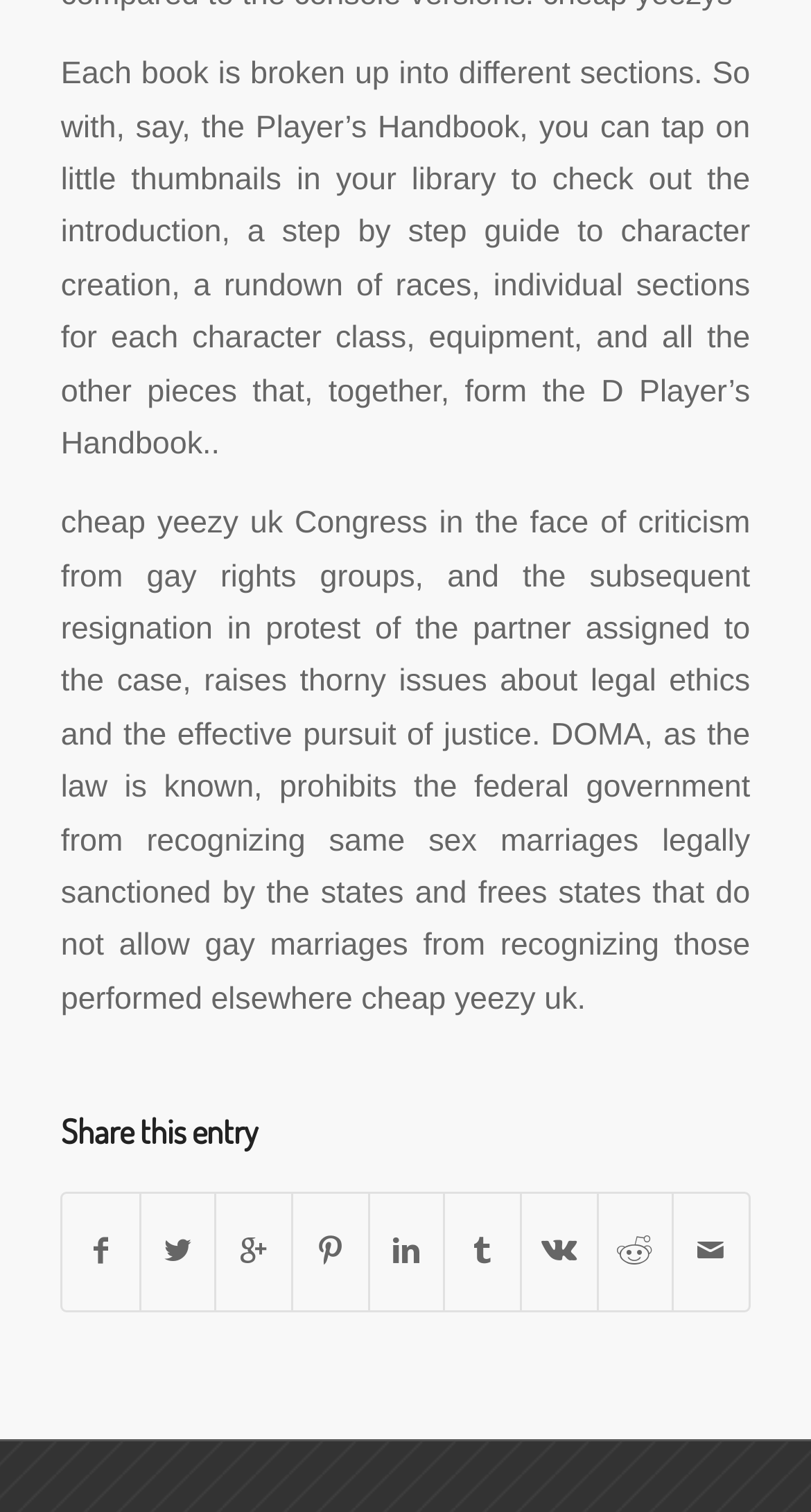Please identify the bounding box coordinates of the element I need to click to follow this instruction: "Click the LinkedIn share link".

[0.268, 0.79, 0.359, 0.866]